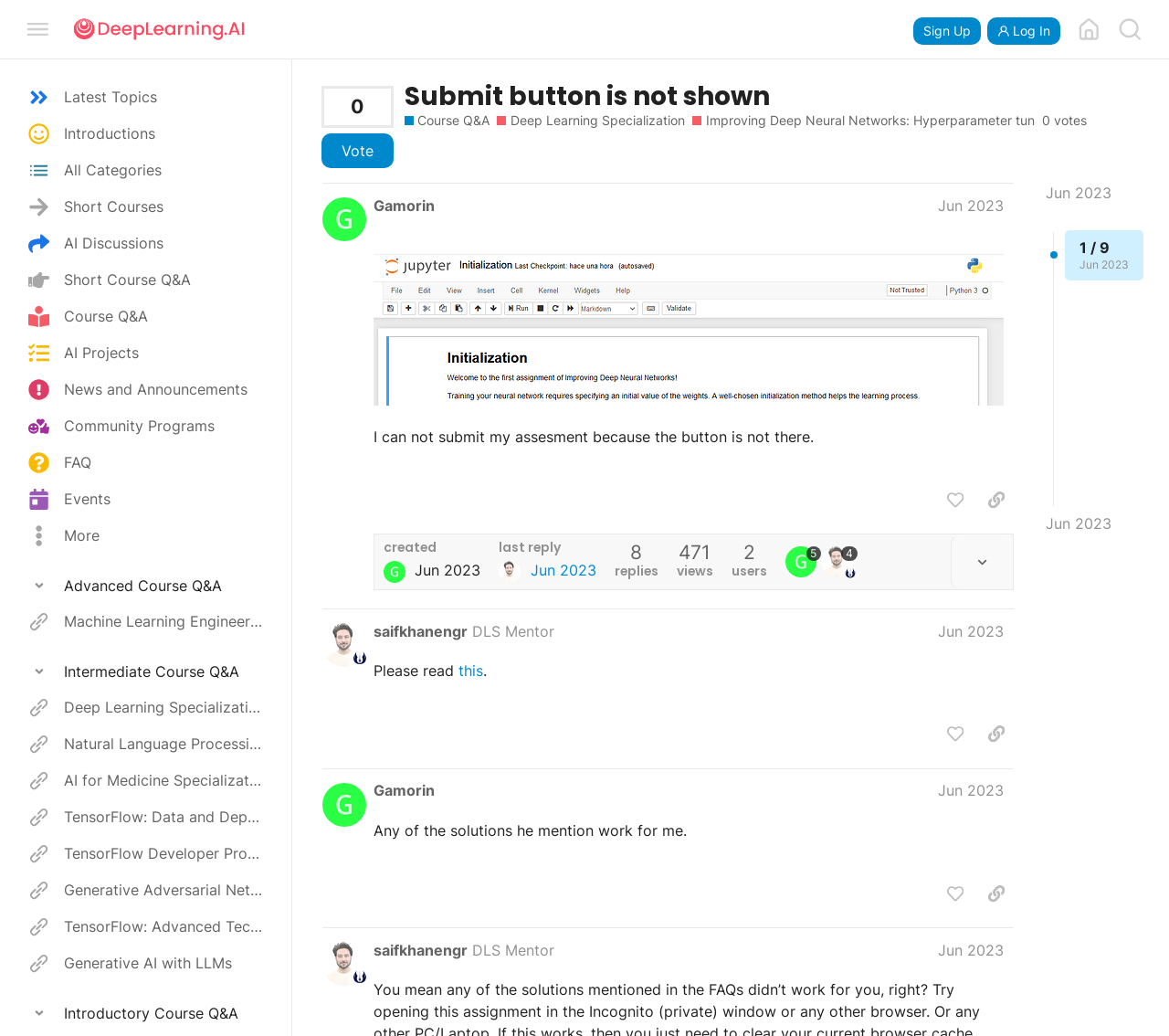Give a detailed account of the webpage.

This webpage appears to be a forum or discussion page related to Deep Learning Specialization courses. At the top, there is a header section with a button to toggle the sidebar, a link to DeepLearning.AI, and buttons to sign up or log in. 

Below the header, there is a navigation menu with links to various topics, including Latest Topics, Introductions, All Categories, and more. Each link has a small icon next to it. 

On the left side, there is a sidebar with buttons to expand or collapse sections related to different course Q&A topics, such as Advanced Course Q&A, Intermediate Course Q&A, and Introductory Course Q&A. 

The main content area has a heading that reads "Submit button is not shown" and a link to the same title. Below this, there are links to Course Q&A, Deep Learning Specialization, and Improving Deep Neural Networks: Hyperparameter tuning, Regularization, and Optimization. 

There is also a section with a list of tags and a link to "0 votes". Further down, there is a post from a user named Gamorin, dated June 2023, with a heading and a link to the user's profile. The post content is not explicitly described in the accessibility tree. 

At the bottom of the page, there is a pagination indicator showing "1 / 9", suggesting that there are multiple pages of content.